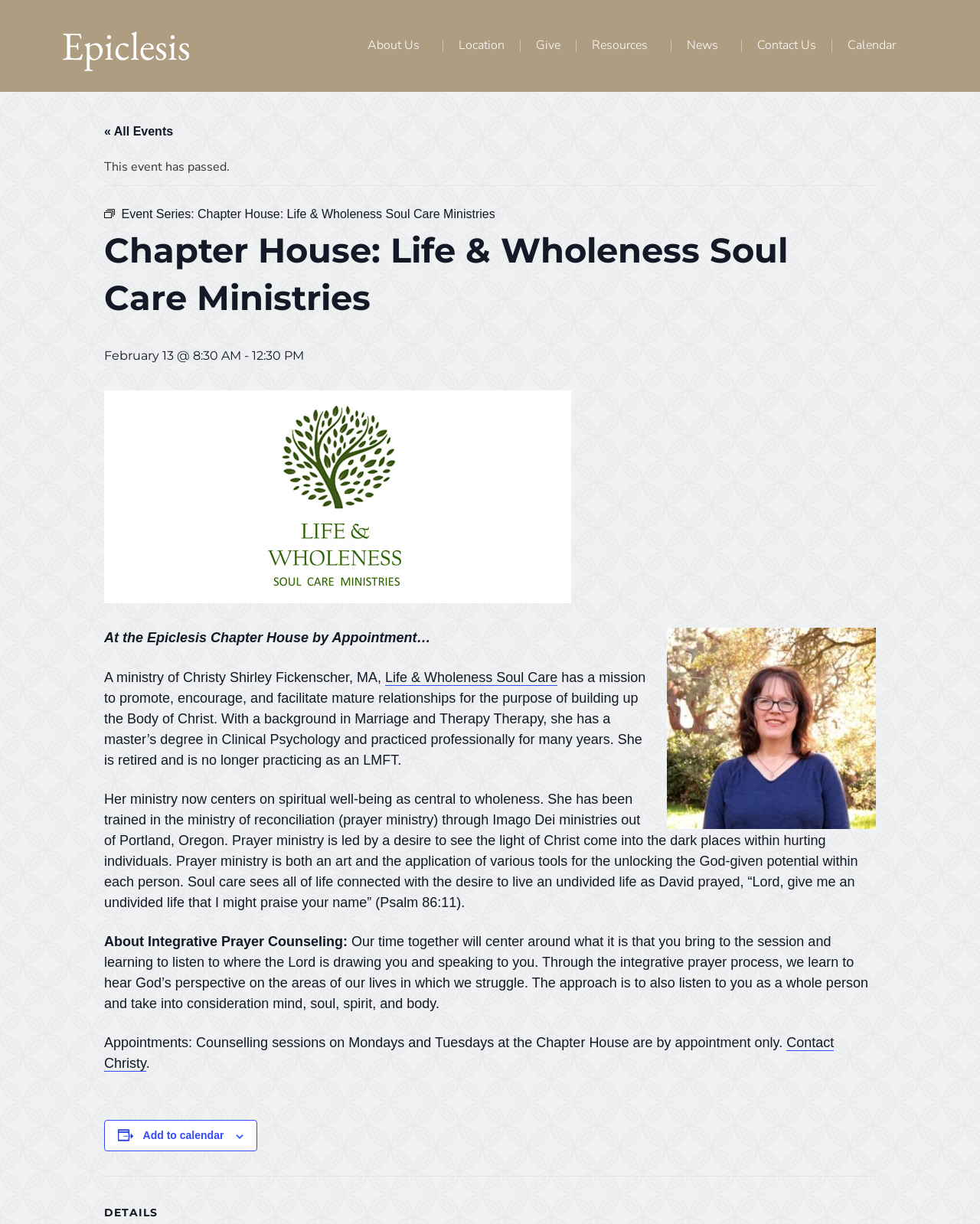Answer the question with a single word or phrase: 
What is the schedule for counselling sessions?

Mondays and Tuesdays